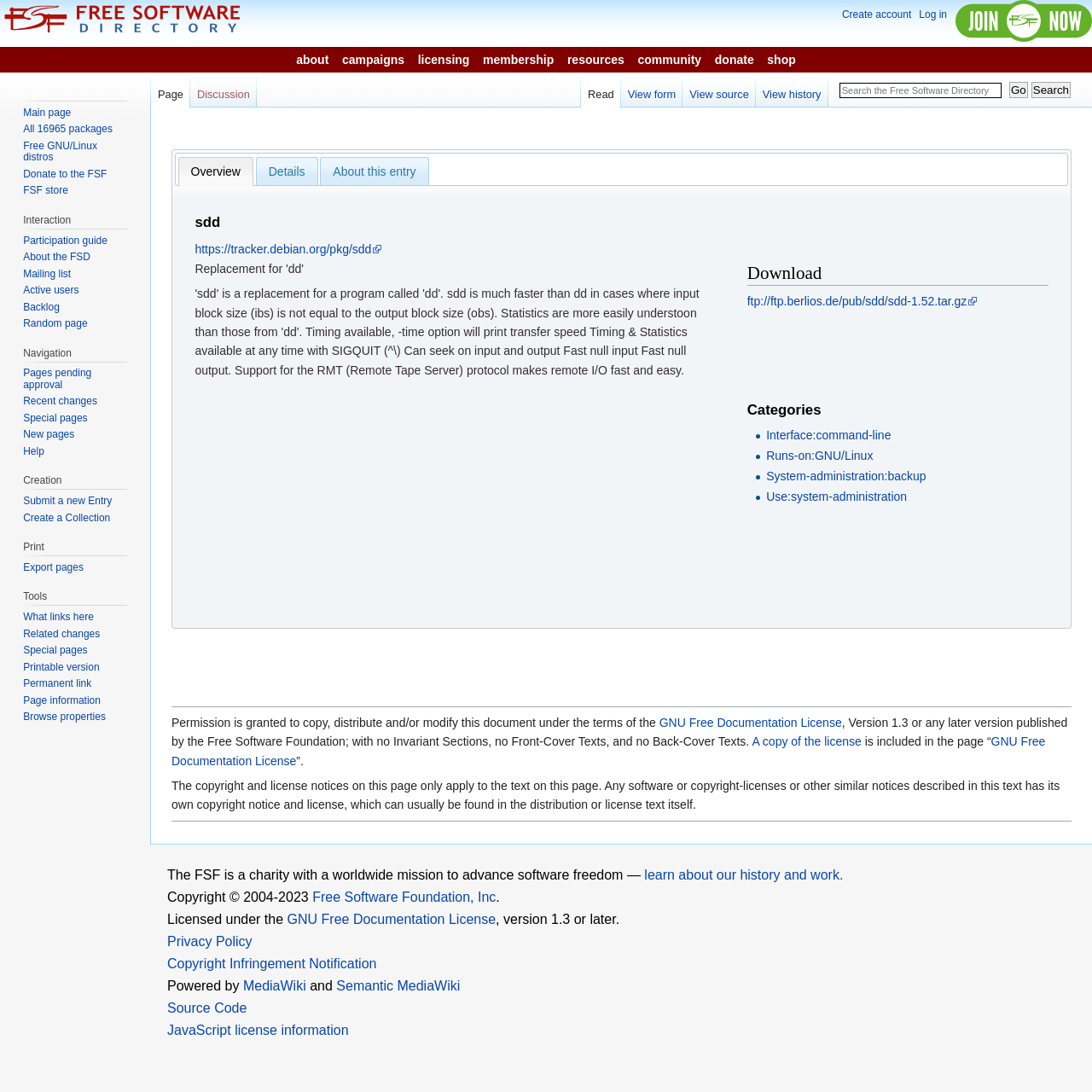Please provide the main heading of the webpage content.

Free Software Foundation!